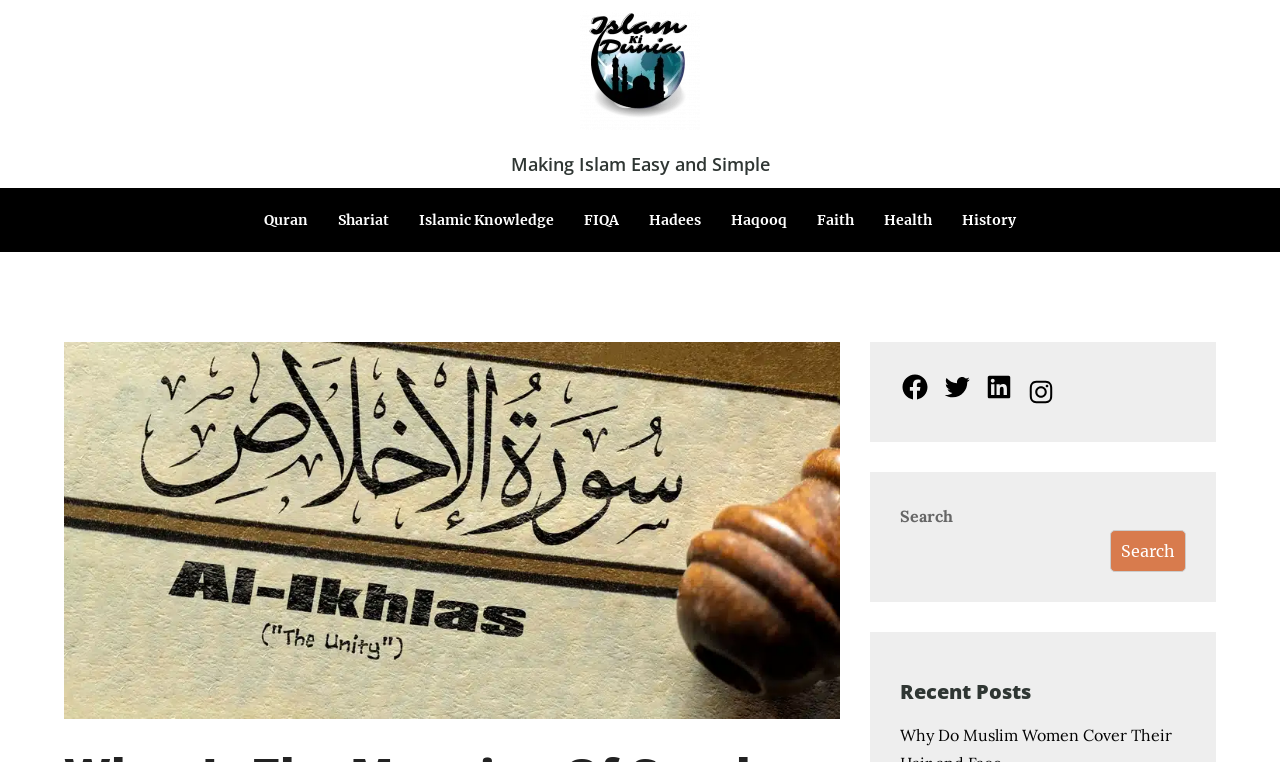Please identify the bounding box coordinates of the element's region that should be clicked to execute the following instruction: "Click the Quran link". The bounding box coordinates must be four float numbers between 0 and 1, i.e., [left, top, right, bottom].

[0.195, 0.26, 0.252, 0.318]